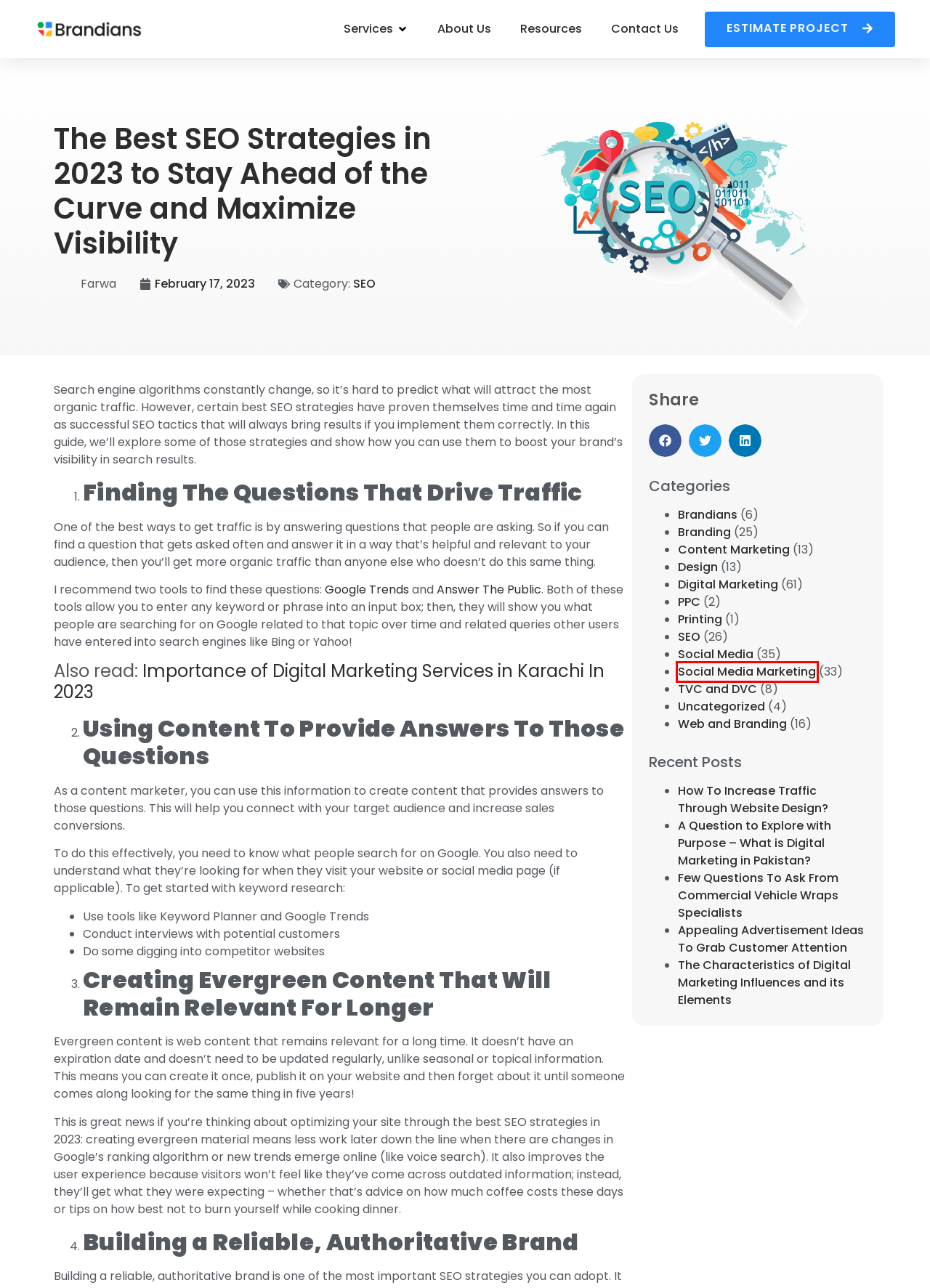Provided is a screenshot of a webpage with a red bounding box around an element. Select the most accurate webpage description for the page that appears after clicking the highlighted element. Here are the candidates:
A. Blog - Brandians
B. Social Media Marketing Archives - Brandians
C. Request A Quote - Brandians
D. Farwa, Author at Brandians
E. Terms and Conditions - Brandians
F. Branding Archives - Brandians
G. What is digital marketing in Pakistan? A question to ask
H. Design Archives - Brandians

B